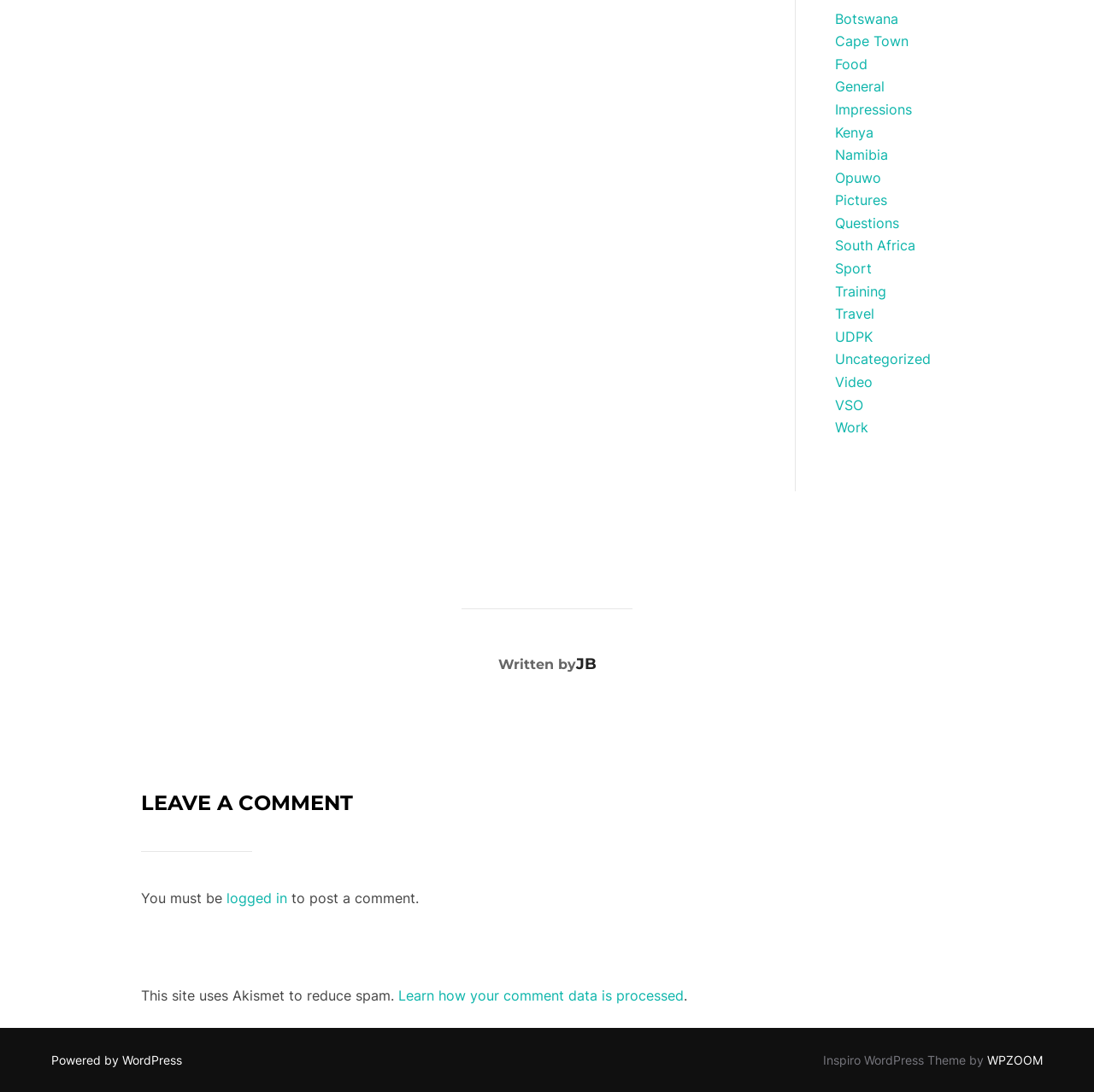Bounding box coordinates are specified in the format (top-left x, top-left y, bottom-right x, bottom-right y). All values are floating point numbers bounded between 0 and 1. Please provide the bounding box coordinate of the region this sentence describes: WPZOOM

[0.902, 0.964, 0.953, 0.977]